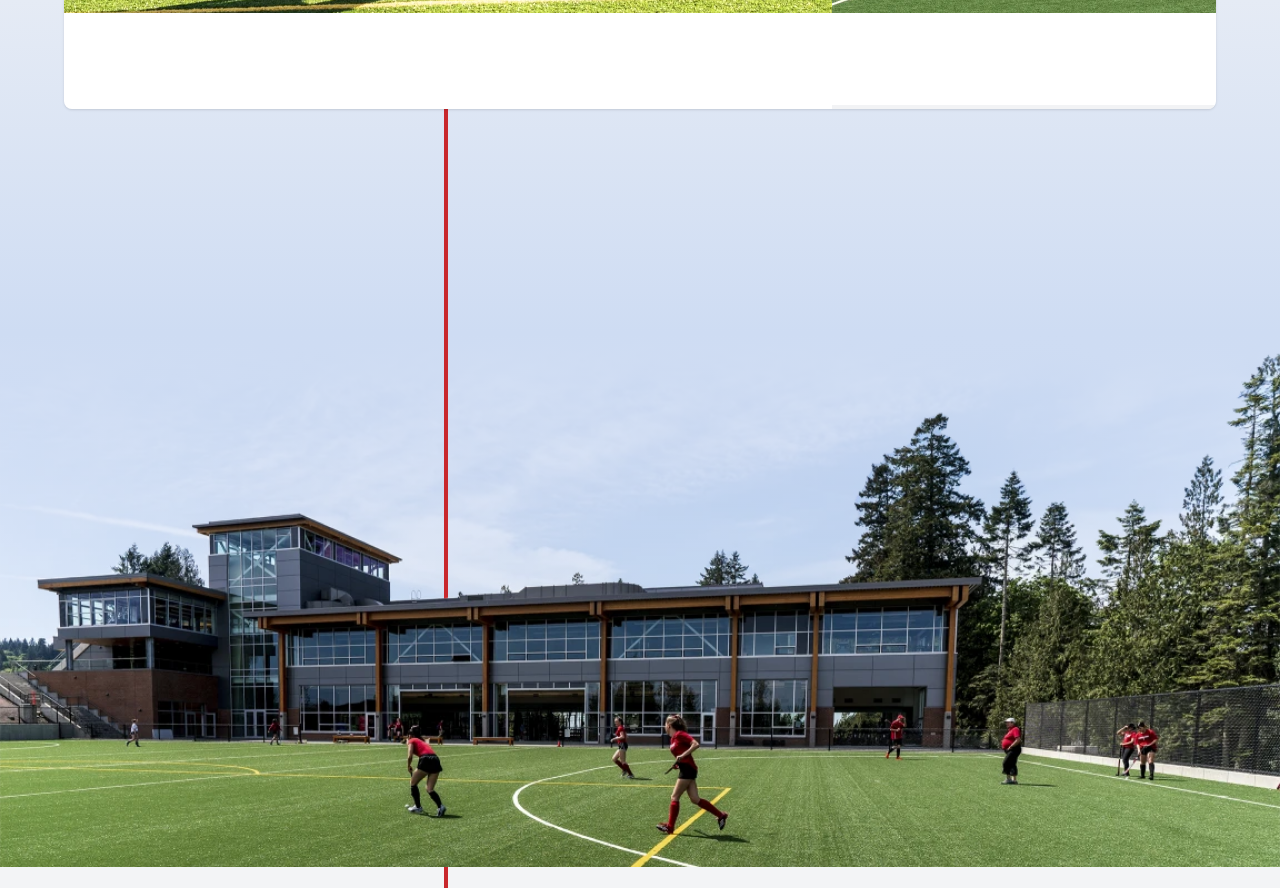Respond to the question below with a single word or phrase:
What is the location of the school?

Mill Bay, BC, Canada